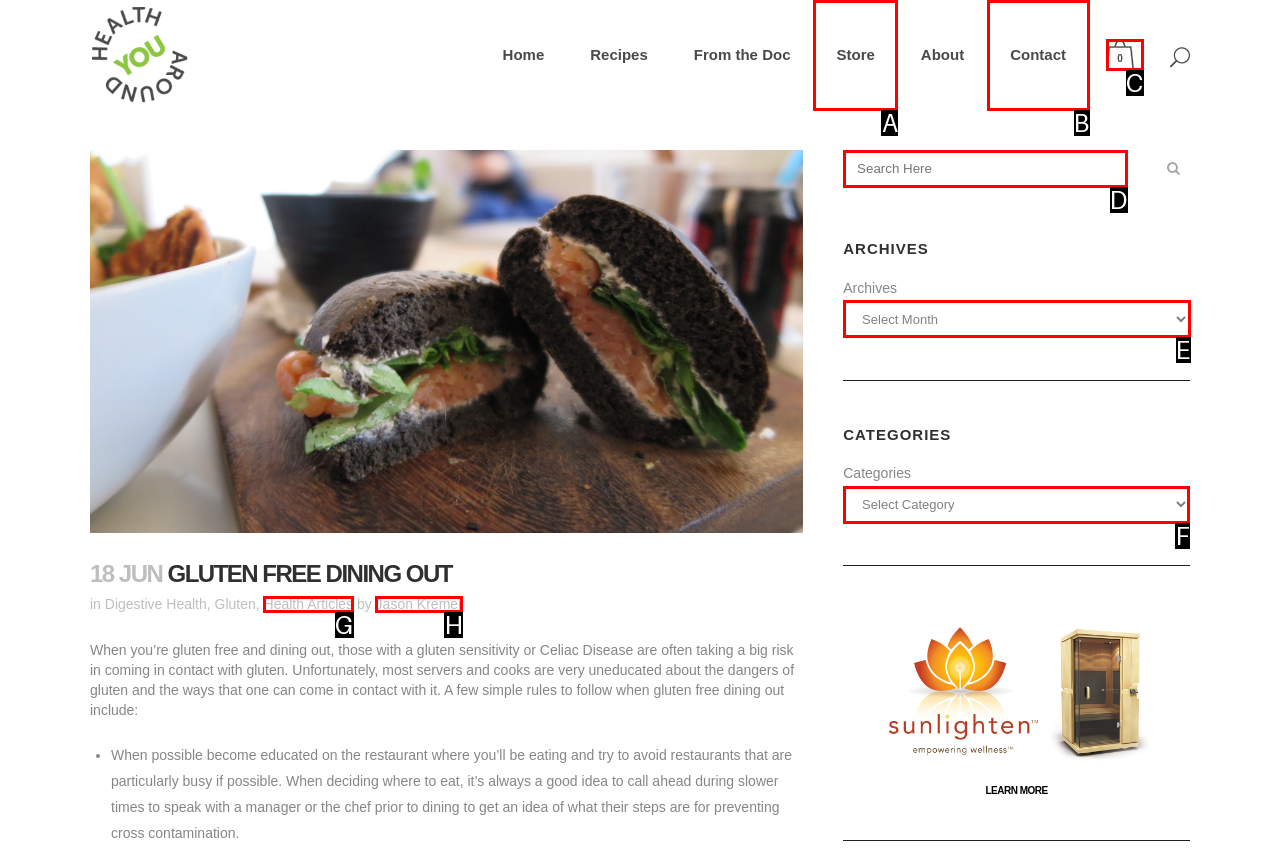From the given options, indicate the letter that corresponds to the action needed to complete this task: Select an option from the 'Archives' dropdown. Respond with only the letter.

E